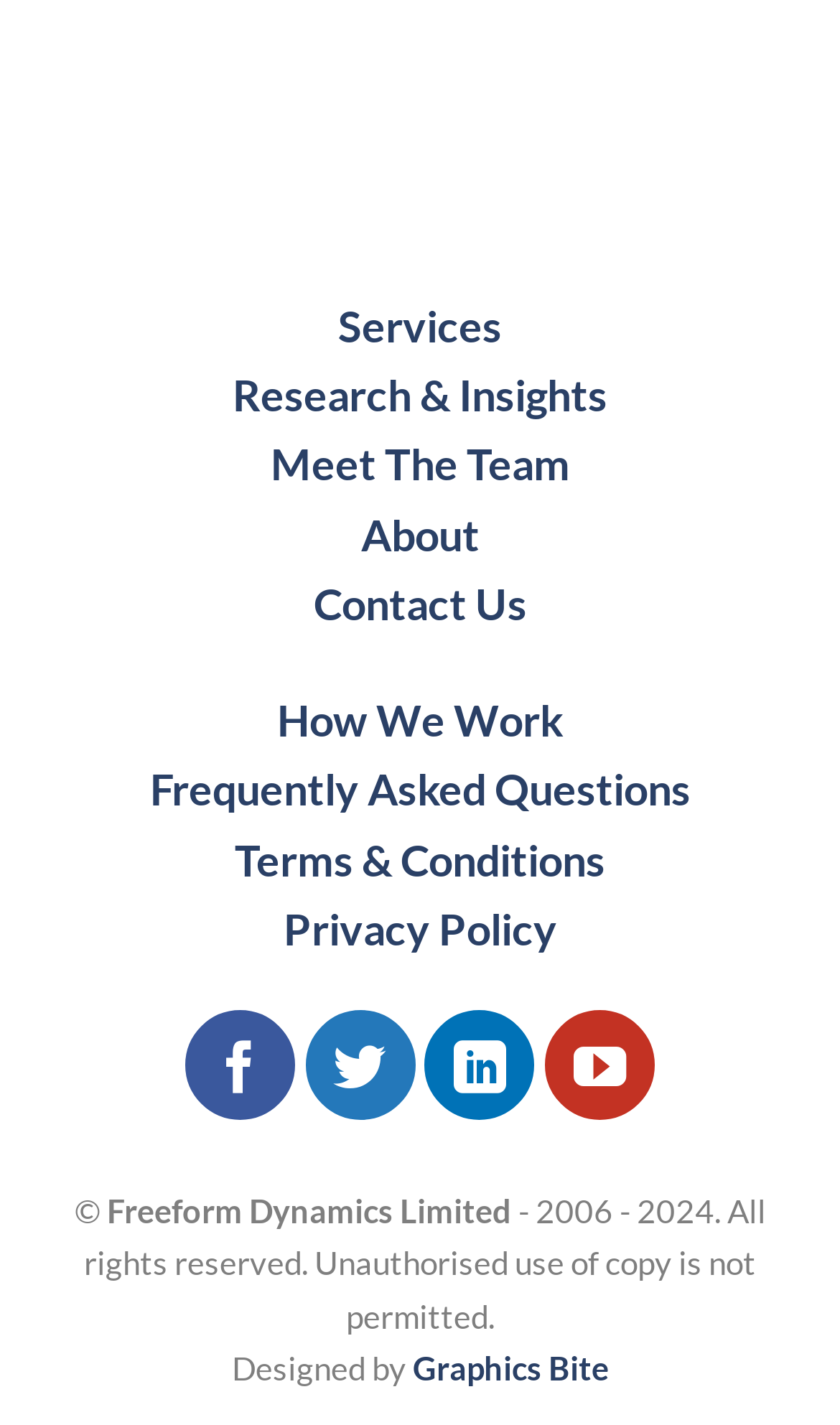Show me the bounding box coordinates of the clickable region to achieve the task as per the instruction: "Follow on Facebook".

[0.22, 0.709, 0.351, 0.786]